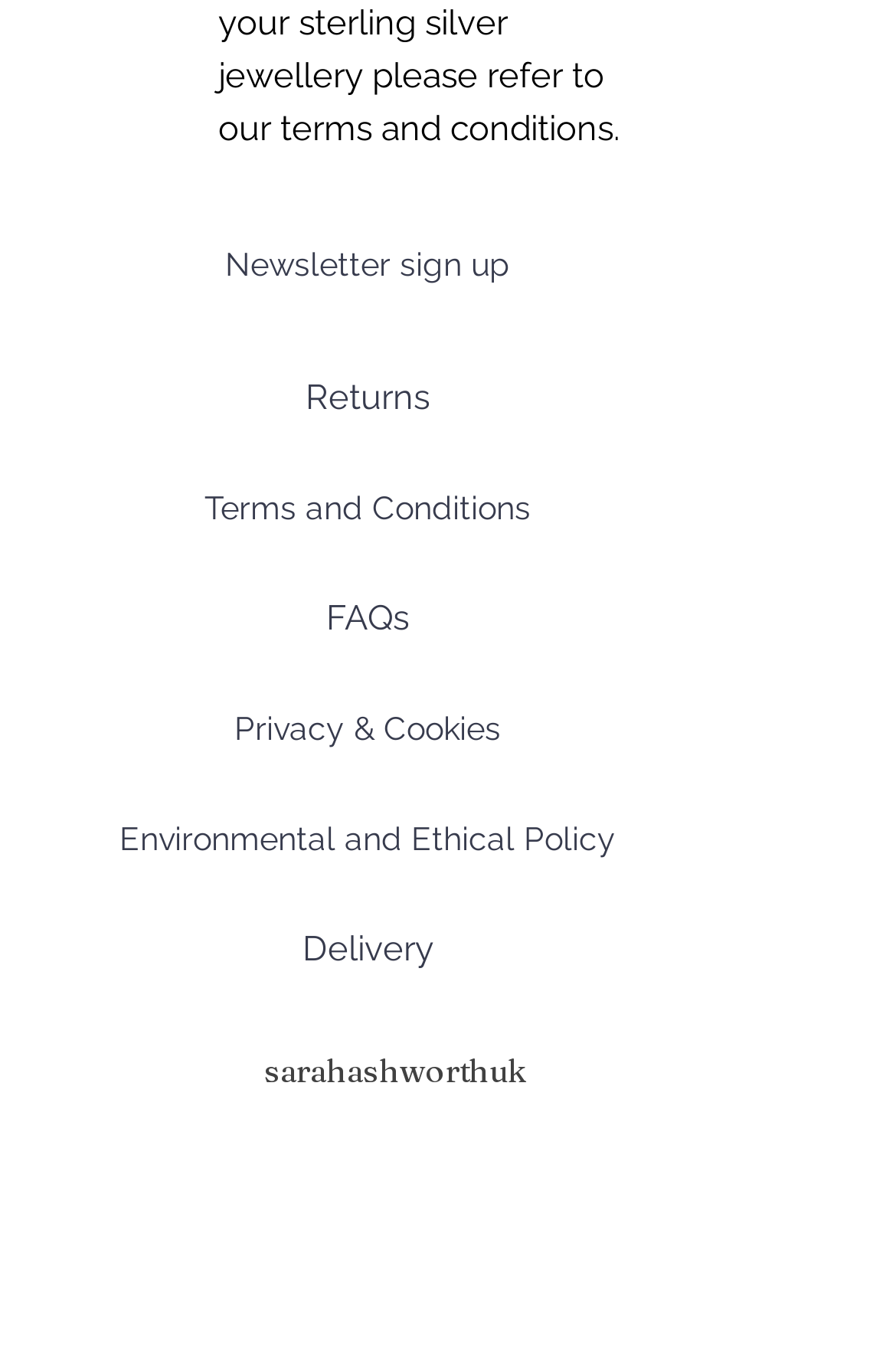Locate the bounding box coordinates of the element that should be clicked to fulfill the instruction: "Visit Pinterest".

[0.333, 0.845, 0.397, 0.887]